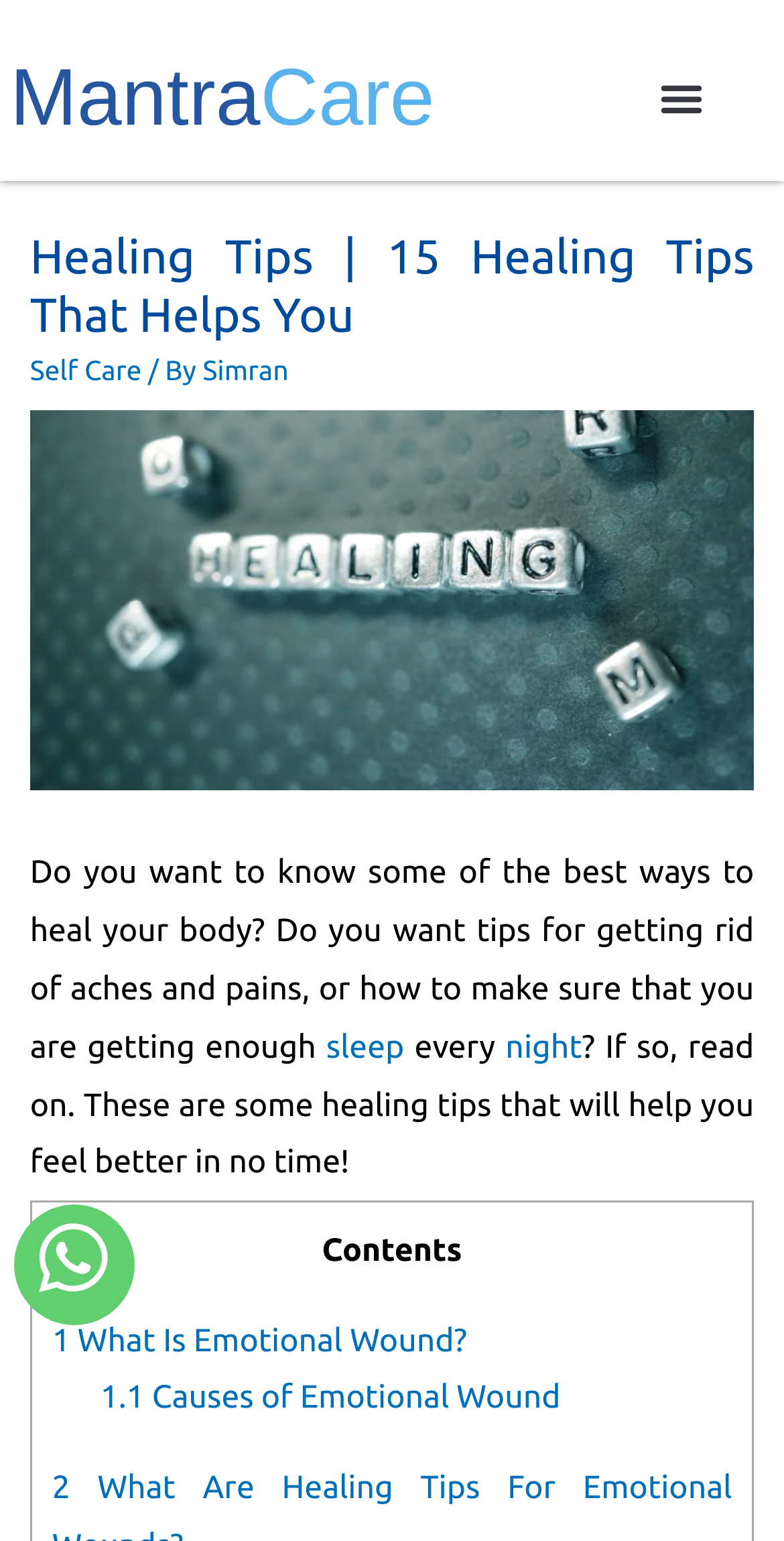How many images are there in the header section?
Refer to the screenshot and answer in one word or phrase.

1